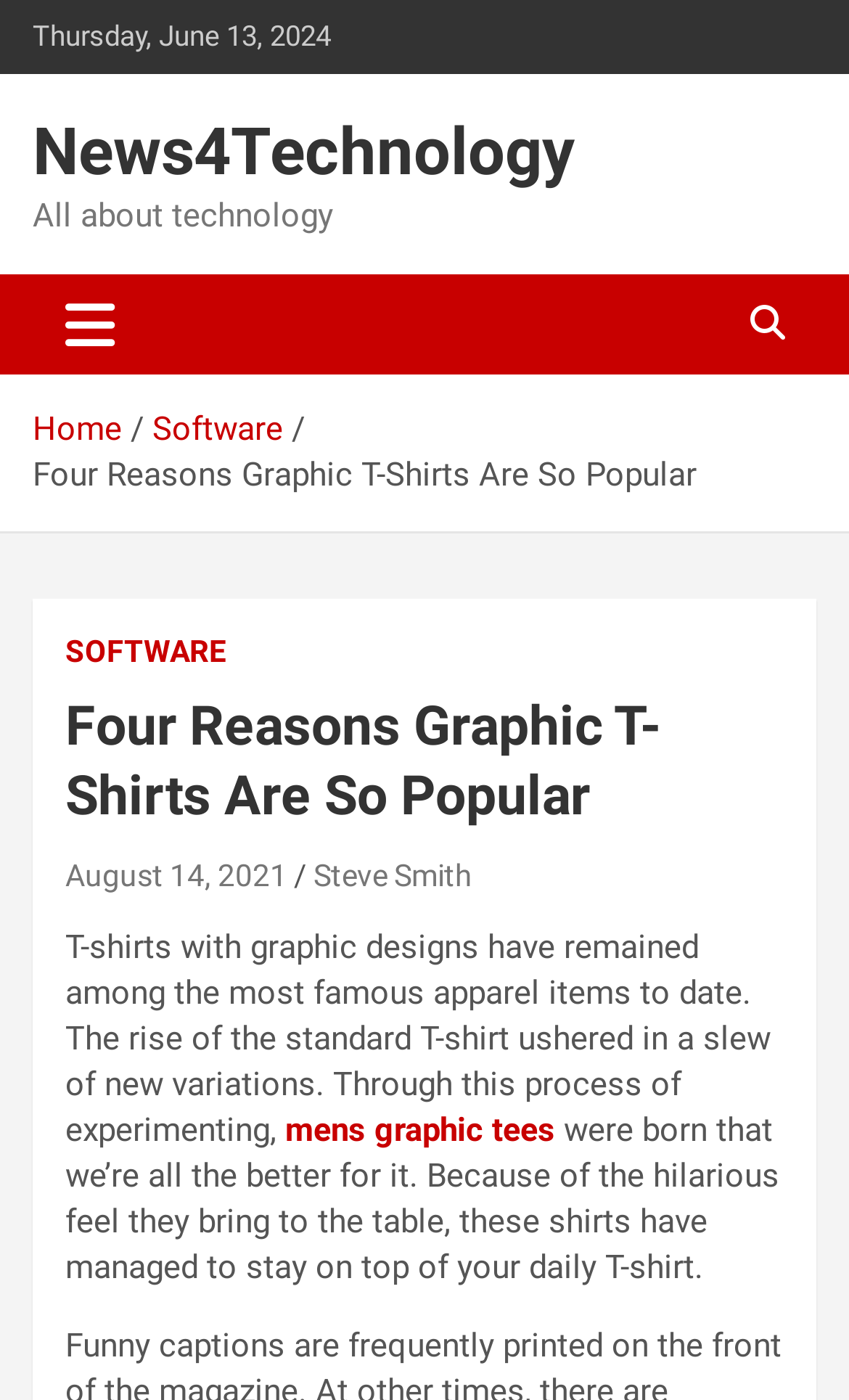Provide the bounding box coordinates of the HTML element this sentence describes: "Email".

None